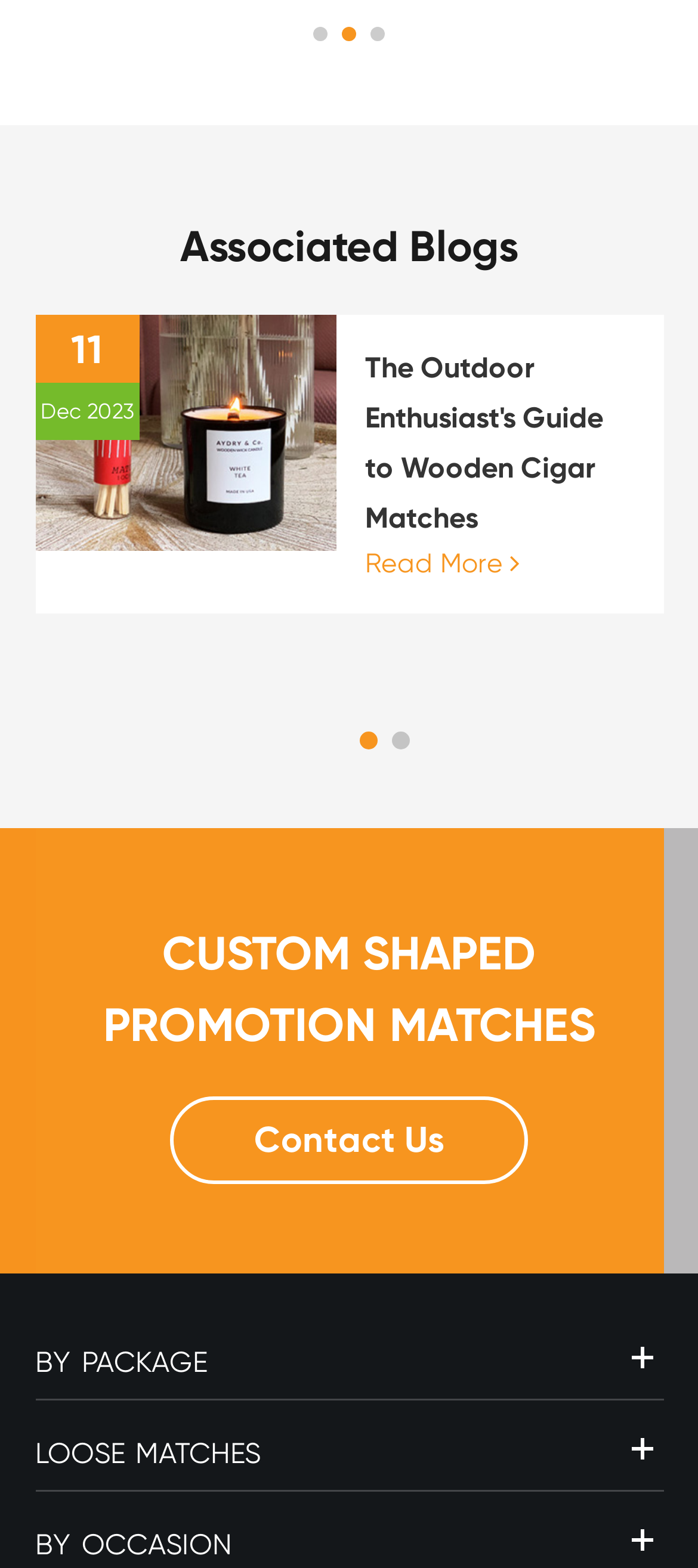Specify the bounding box coordinates of the element's region that should be clicked to achieve the following instruction: "check security cloud services". The bounding box coordinates consist of four float numbers between 0 and 1, in the format [left, top, right, bottom].

None